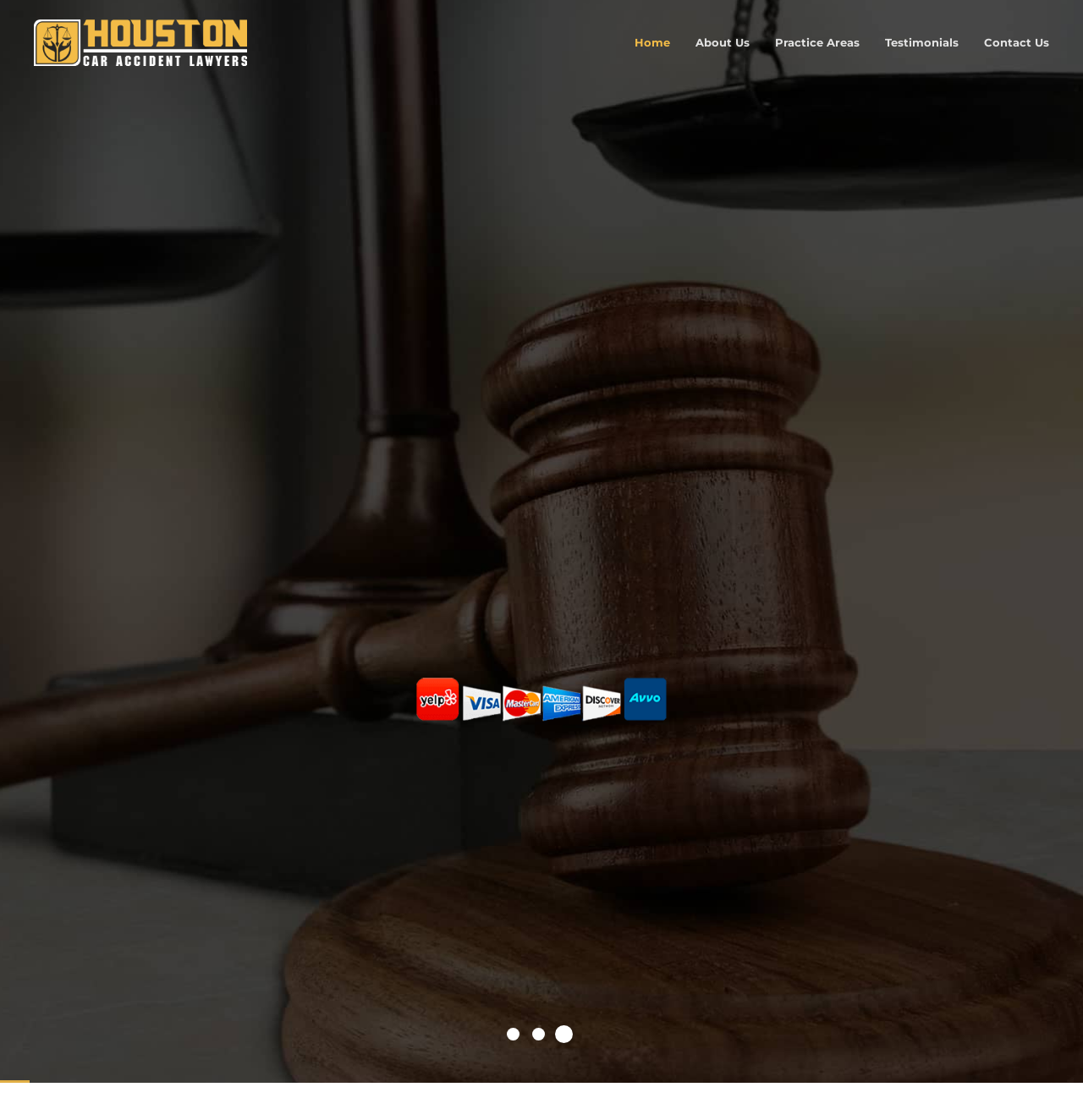Generate a comprehensive description of the webpage content.

The webpage is about a law firm specializing in car accident cases, with the title "Houston Car Accident Lawyer | Best Car Crash Attorneys Services". At the top, there is a navigation menu with links to "Home", "About Us", "Practice Areas", "Testimonials", and "Contact Us". 

Below the navigation menu, there is a prominent section with a heading "READY FOR TRIAL" and a brief description of the law firm's expertise in settling claims and taking cases to trial. This section also includes a call-to-action link "CONTACT US". 

On the left side of the page, there is a section with the law firm's location, email address, and a link to contact them via email. Below this section, there is a "QUICK LINKS" section with links to the same pages as the navigation menu. 

On the right side of the page, there is an "ABOUT US" section with a brief description of the law firm's experience in handling car accident cases and their approach to dealing with clients. 

At the bottom of the page, there is a footer section with a copyright notice and the law firm's name. There are also two images on the page, one at the top with the law firm's logo and another at the bottom, but their contents are not described.